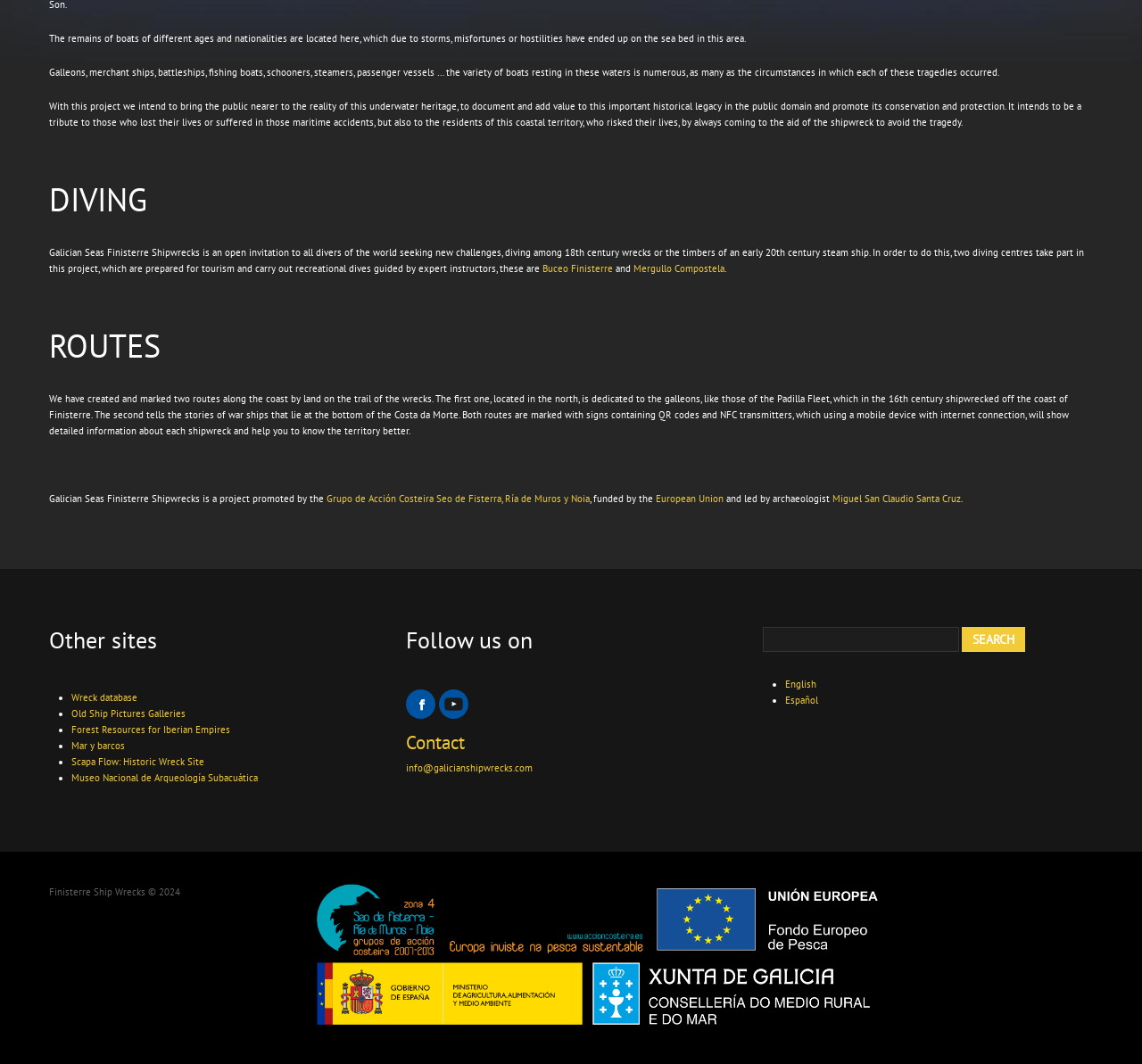Find the bounding box coordinates corresponding to the UI element with the description: "Mar y barcos". The coordinates should be formatted as [left, top, right, bottom], with values as floats between 0 and 1.

[0.062, 0.728, 0.109, 0.74]